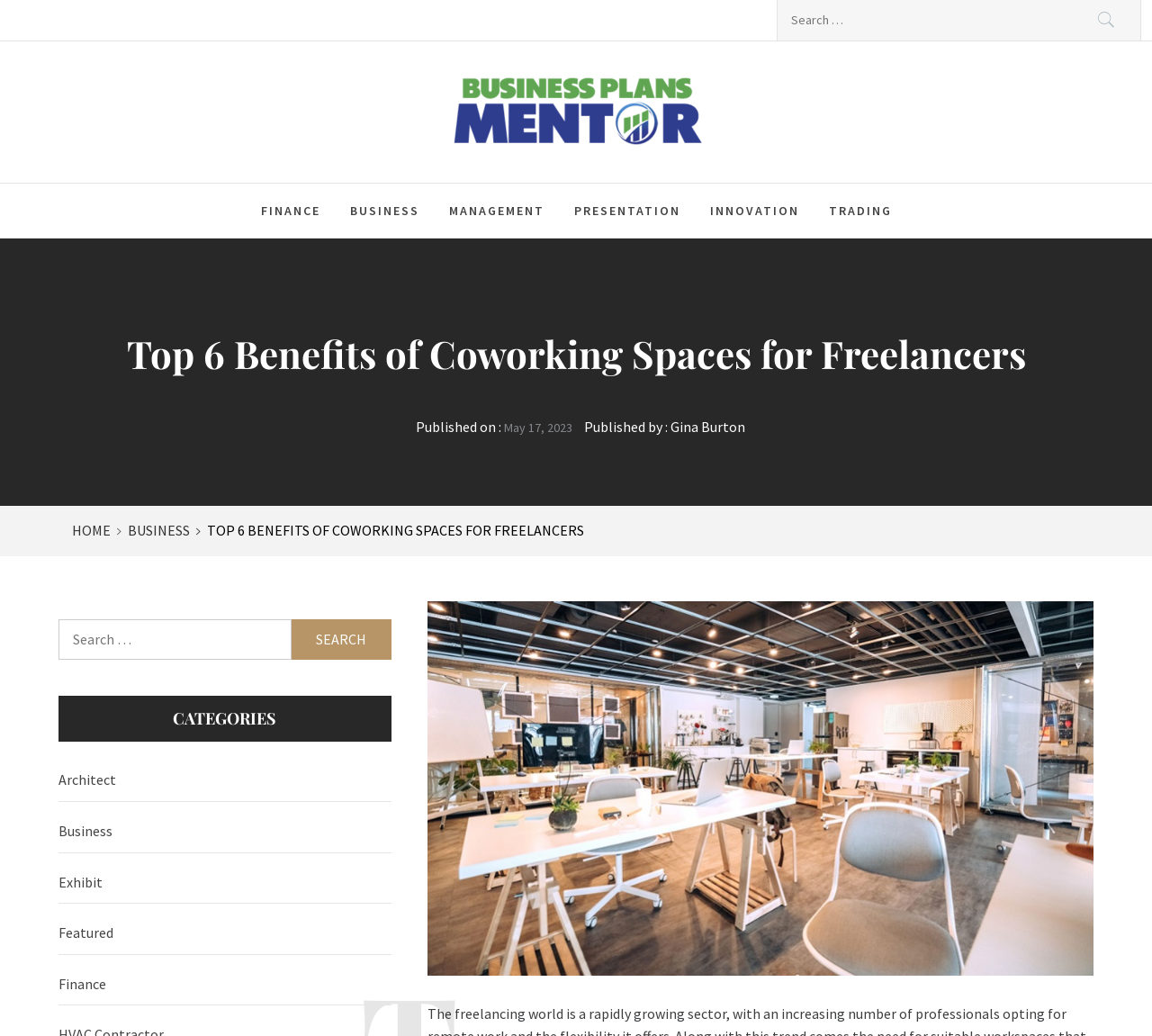What is the name of the website?
Provide an in-depth and detailed explanation in response to the question.

I determined the answer by looking at the top-left corner of the webpage, where the website's name 'Business Plans Mentor' is displayed as a link.